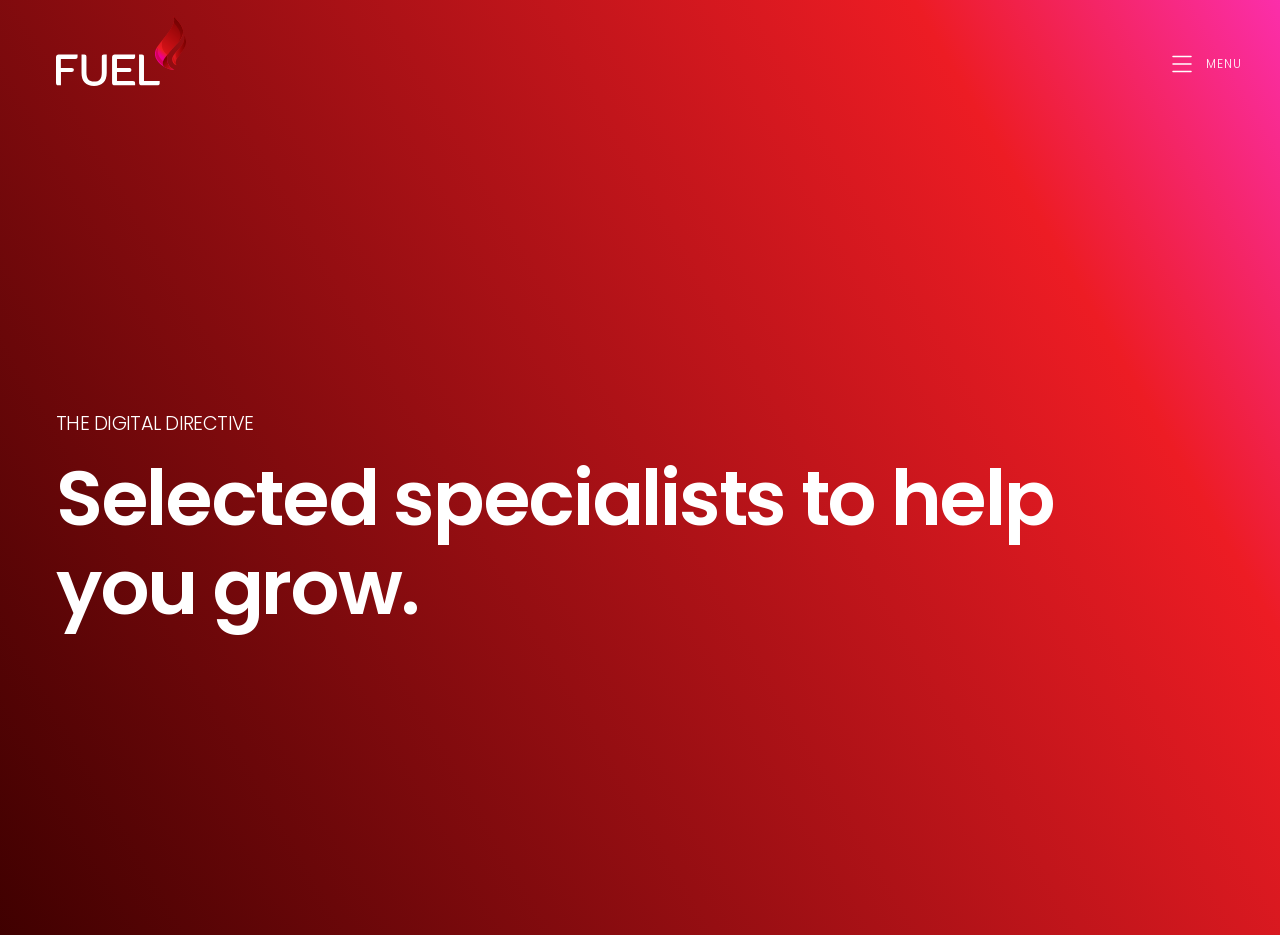Illustrate the webpage thoroughly, mentioning all important details.

The webpage appears to be the homepage of Fuel Partners, a digital agency. At the top left corner, there is a link to "Fuel Design Ltd - Website design and development company in North Shore, Auckland" accompanied by an image with the same description. 

On the top right corner, there is a button labeled "Open Mobile Navigation" with a "MENU" link and a small icon beside it. 

Below the top section, there are two headings. The first heading, "THE DIGITAL DIRECTIVE", is positioned at the top center of the page. The second heading, "Selected specialists to help you grow.", is placed below the first heading, also centered on the page.